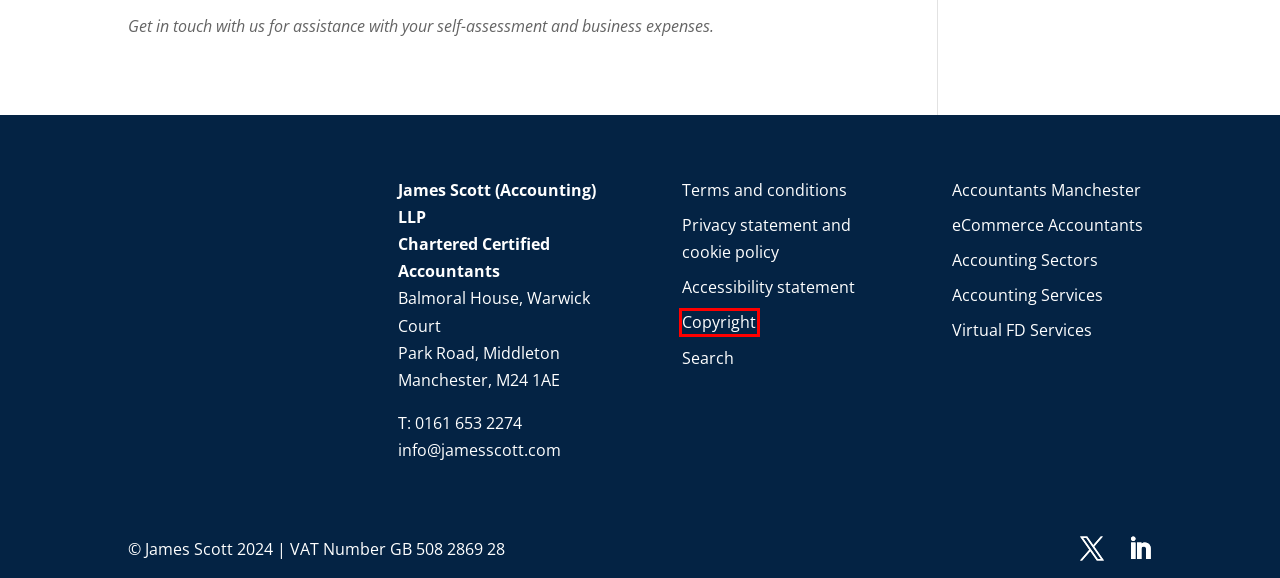Review the webpage screenshot provided, noting the red bounding box around a UI element. Choose the description that best matches the new webpage after clicking the element within the bounding box. The following are the options:
A. Terms and conditions | James Scott (Accounting) LLP
B. Privacy statement and cookie policy | James Scott (Accounting) LLP
C. eCommerce Accountants Manchester
D. Virtual Finance Director | FD Services Manchester
E. Search | James Scott (Accounting) LLP
F. Business start up Archives | James Scott (Accounting) LLP
G. Accessibility statement | James Scott (Accounting) LLP
H. Copyright | James Scott (Accounting) LLP

H